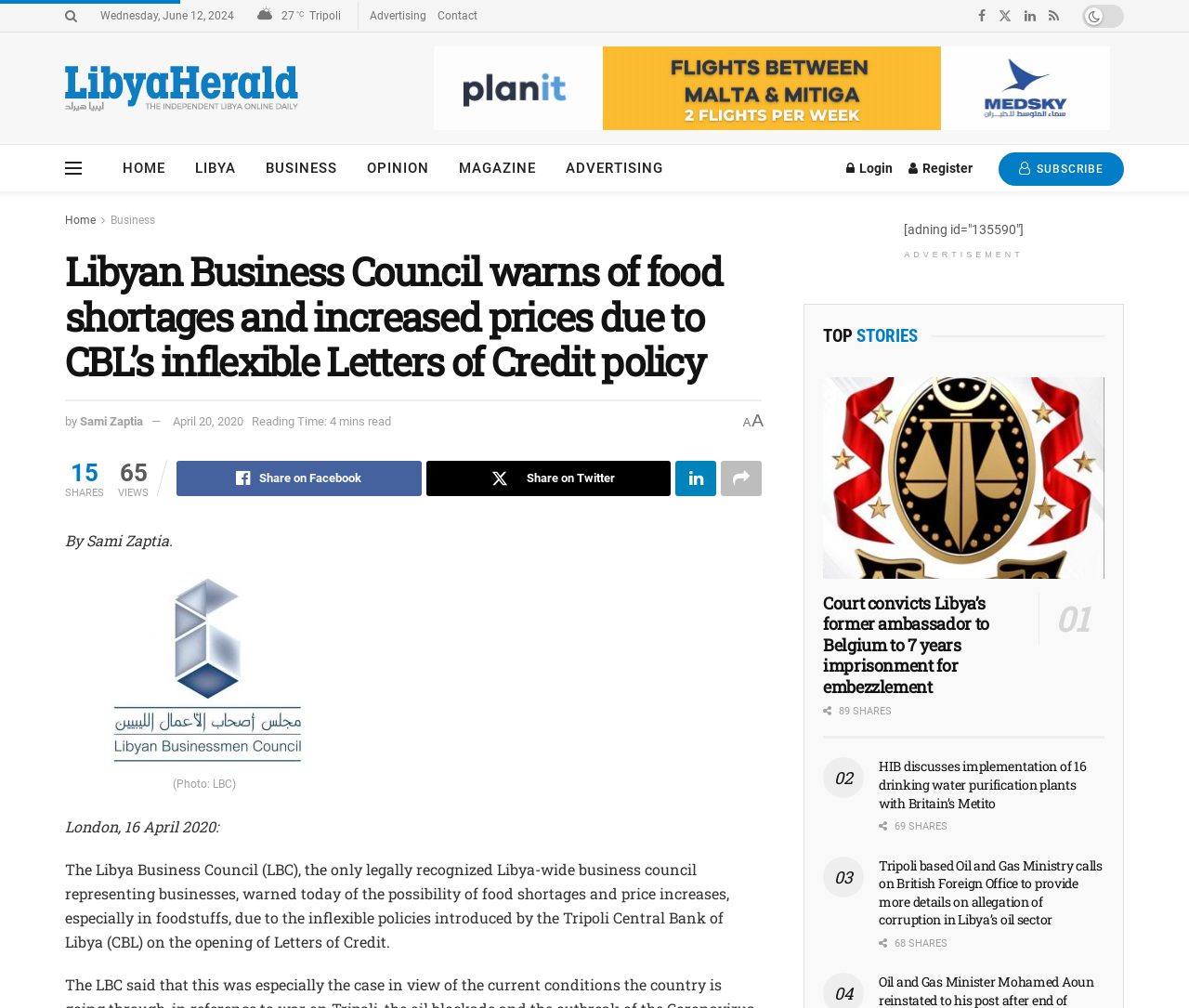Please locate the UI element described by "alt="7b66f2091ad245209e4f7530f45519ac xl"" and provide its bounding box coordinates.

None